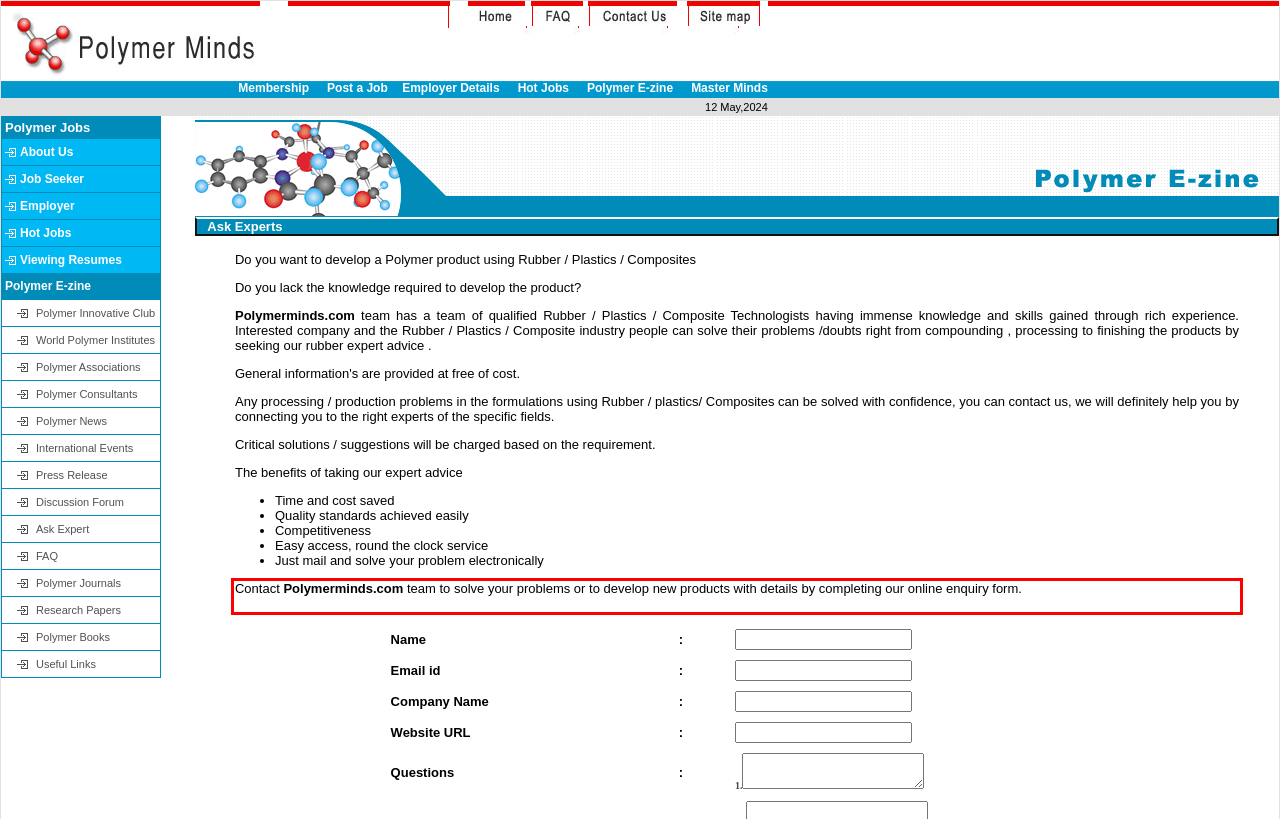Analyze the webpage screenshot and use OCR to recognize the text content in the red bounding box.

Contact Polymerminds.com team to solve your problems or to develop new products with details by completing our online enquiry form.